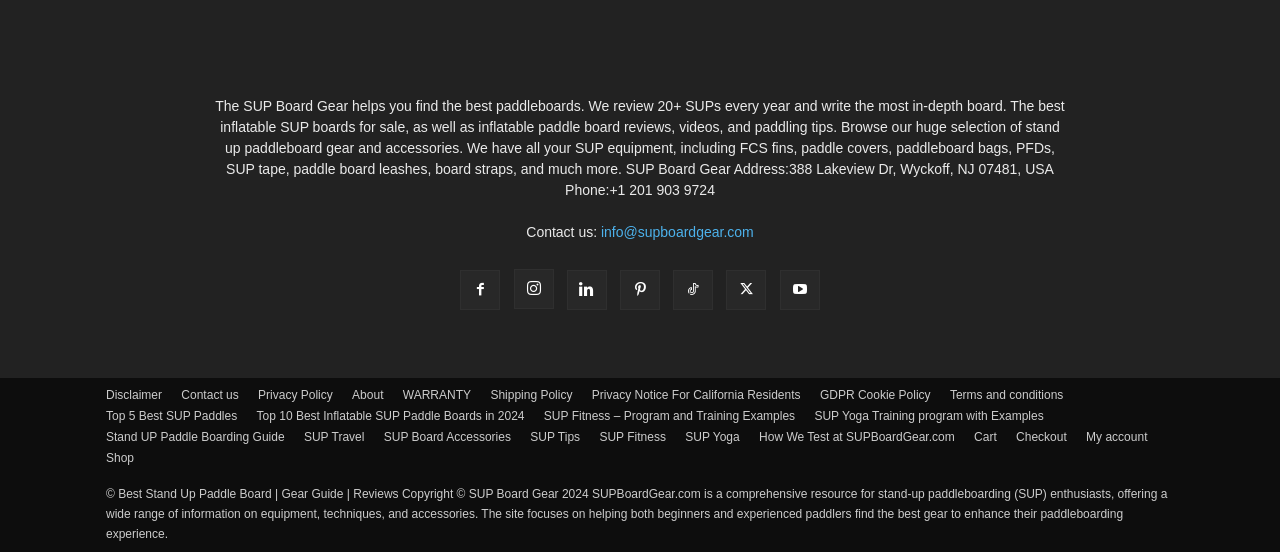Please identify the bounding box coordinates of the region to click in order to complete the given instruction: "Learn about SUP fitness". The coordinates should be four float numbers between 0 and 1, i.e., [left, top, right, bottom].

[0.468, 0.775, 0.52, 0.807]